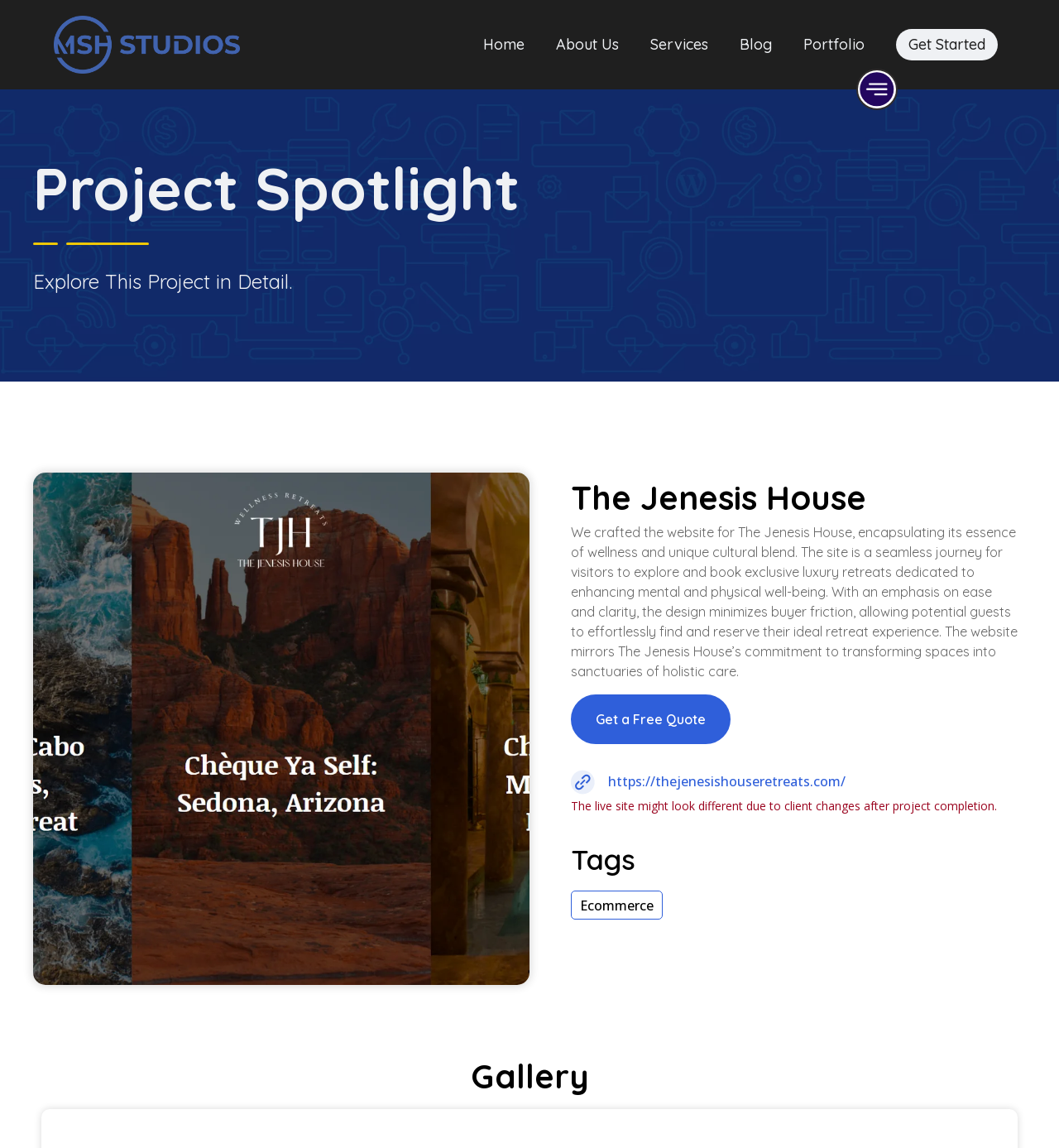Locate the bounding box coordinates of the clickable region necessary to complete the following instruction: "Click the Home link". Provide the coordinates in the format of four float numbers between 0 and 1, i.e., [left, top, right, bottom].

[0.456, 0.032, 0.495, 0.045]